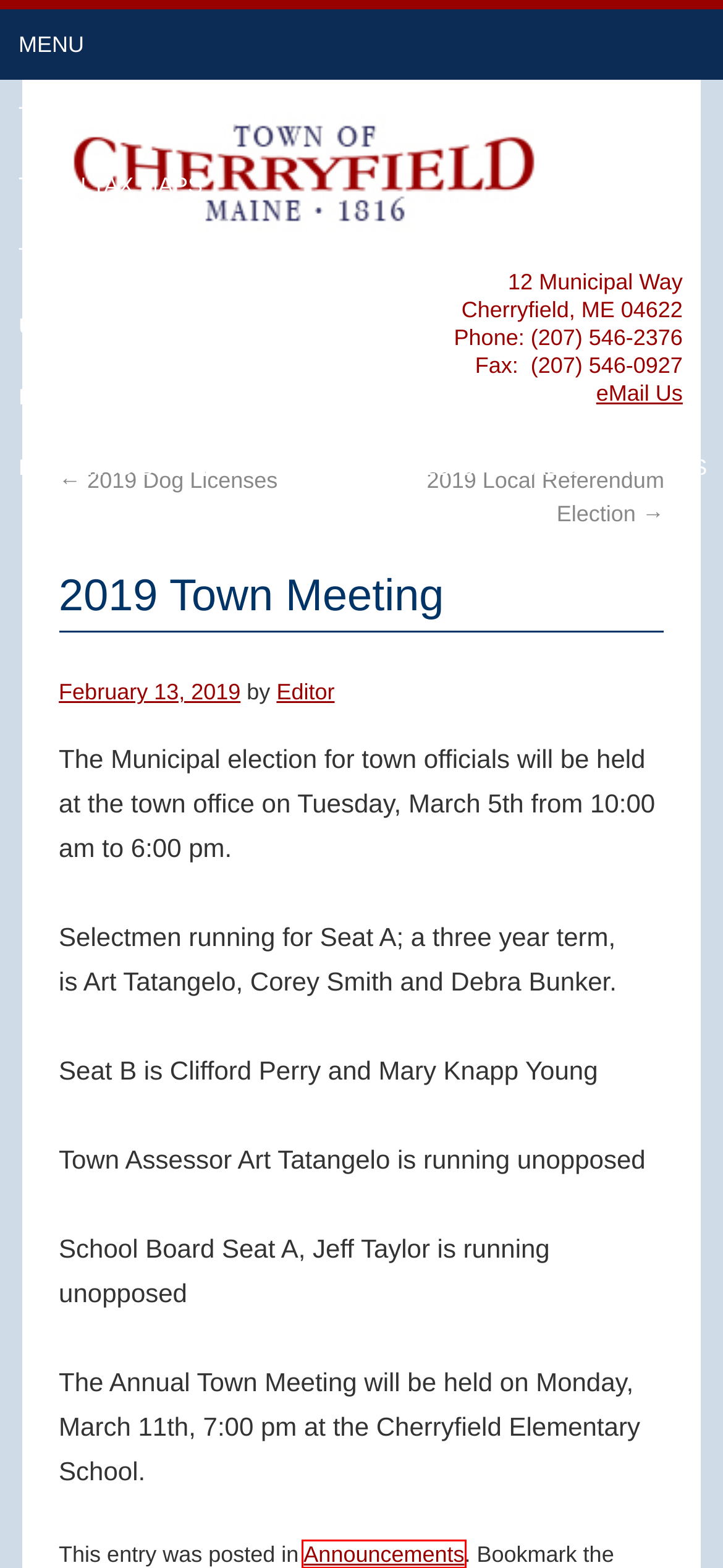Look at the screenshot of a webpage, where a red bounding box highlights an element. Select the best description that matches the new webpage after clicking the highlighted element. Here are the candidates:
A. 2019 Local Referendum Election | Town of Cherryfield, Maine
B. 2019 Dog Licenses | Town of Cherryfield, Maine
C. Town of Cherryfield, Maine
D. Town Information | Town of Cherryfield, Maine
E. Planning Board Agendas | Town of Cherryfield, Maine
F. Editor | Town of Cherryfield, Maine
G. Announcements | Town of Cherryfield, Maine
H. Contact | Town of Cherryfield, Maine

G